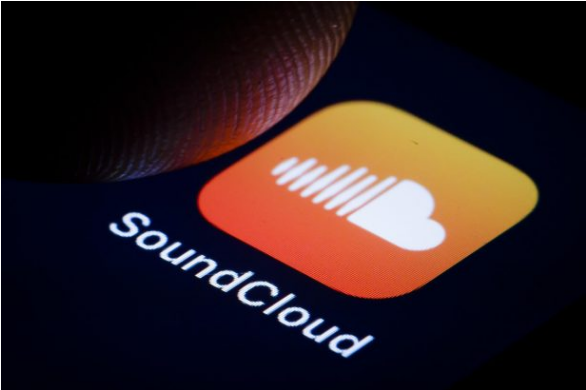Describe the image with as much detail as possible.

The image showcases a close-up of the SoundCloud app icon, prominently featuring a stylized cloud with sound waves emanating from it, set against a vibrant orange and yellow gradient background. A finger is positioned near the icon, suggesting interaction with the app. Below the icon, the name "SoundCloud" is displayed in a clean, white font, emphasizing the platform's focus on music sharing and discovery. This visual emphasizes the ease of accessing independent music promotion and the importance of utilizing digital platforms like SoundCloud for musicians looking to reach a wider audience. The context connects with themes of modern music promotion strategies, highlighting the necessity for artists to leverage online tools for better exposure.